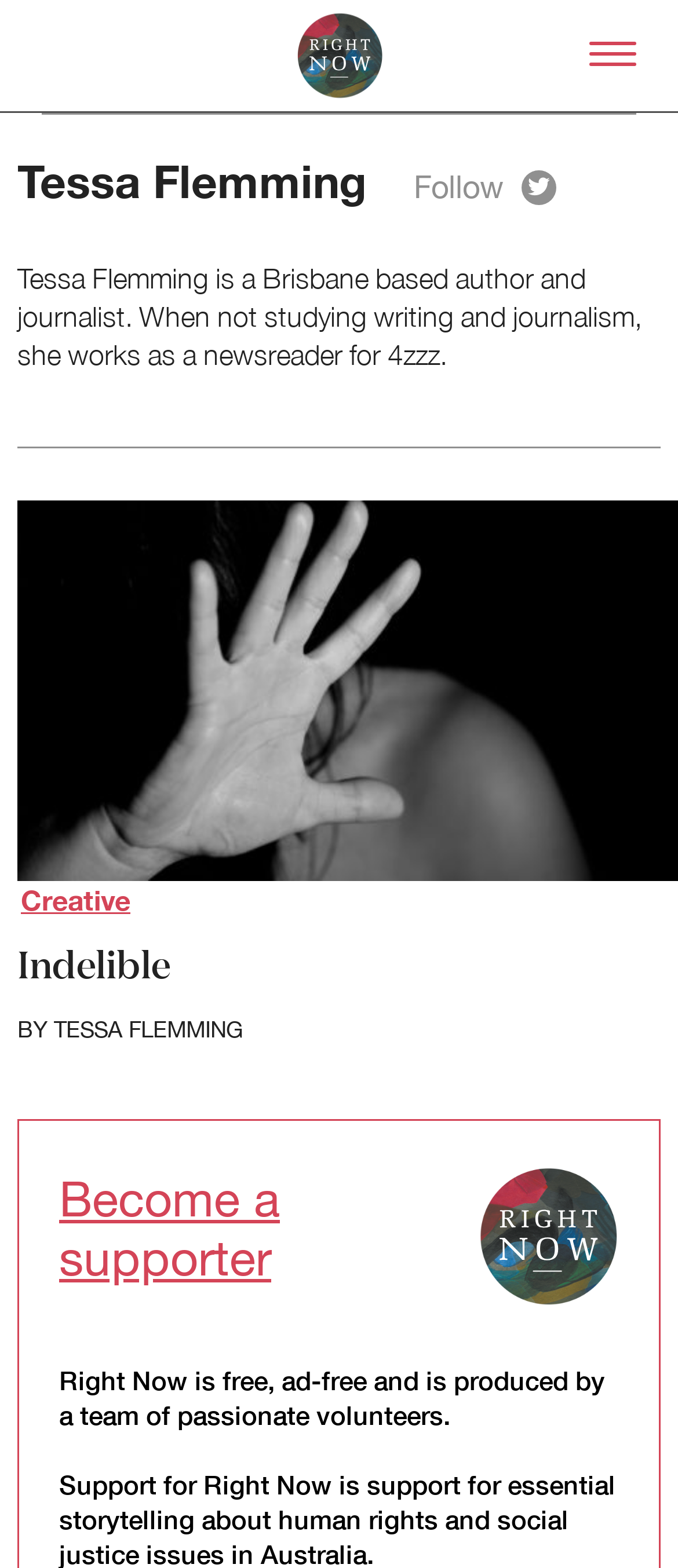Please identify the coordinates of the bounding box for the clickable region that will accomplish this instruction: "Follow Tessa Flemming".

[0.61, 0.106, 0.769, 0.131]